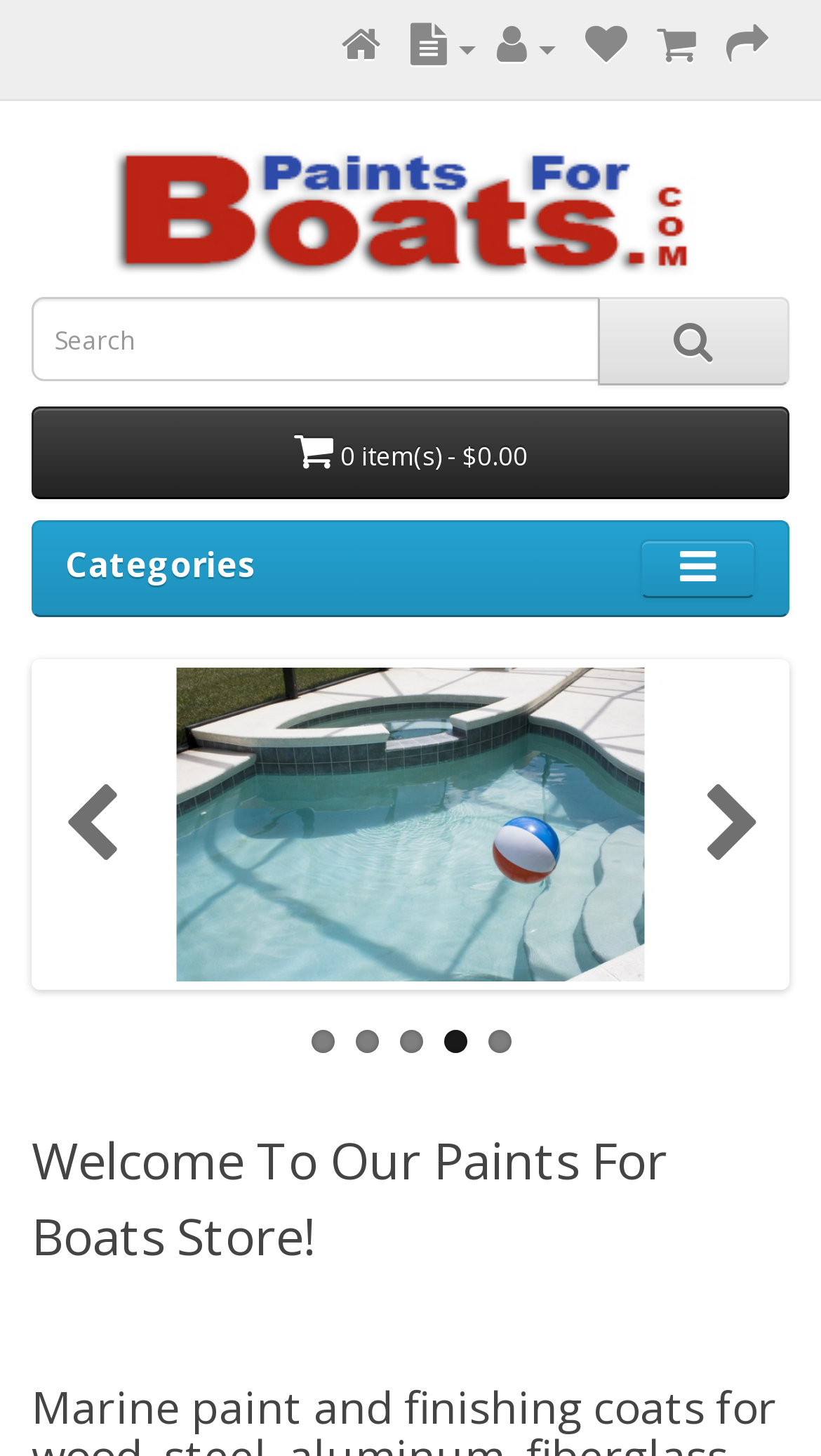Describe the entire webpage, focusing on both content and design.

The webpage is an online store for marine paint and finishing coats, offering products for wood, steel, aluminum, and fiberglass vessels. At the top left, there is a logo with the text "PaintsforBoats.com" accompanied by an image. Below the logo, there is a search bar with a button featuring a magnifying glass icon. 

To the right of the search bar, there are seven social media links represented by icons. Below these links, there is a shopping cart button displaying the number of items and the total cost. 

On the left side, there is a section labeled "Categories". Next to it, there is a button with a gear icon. 

The main content of the page features a large image of a pool paint product, taking up most of the page's width. 

At the bottom of the page, there is a heading that welcomes users to the Paints For Boats store.